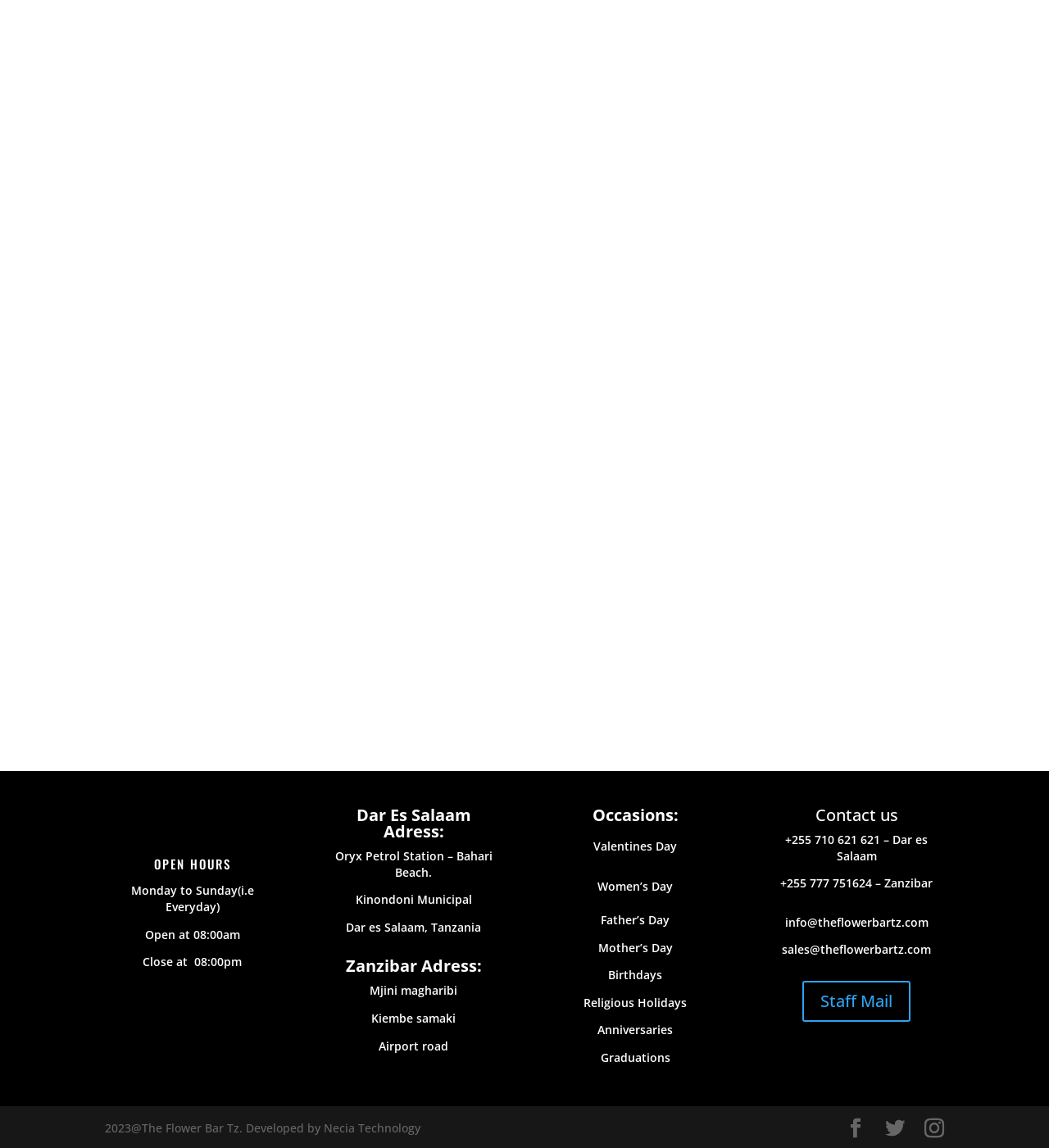Indicate the bounding box coordinates of the element that must be clicked to execute the instruction: "Click the 'SEND REQUEST' button". The coordinates should be given as four float numbers between 0 and 1, i.e., [left, top, right, bottom].

[0.76, 0.422, 0.9, 0.462]